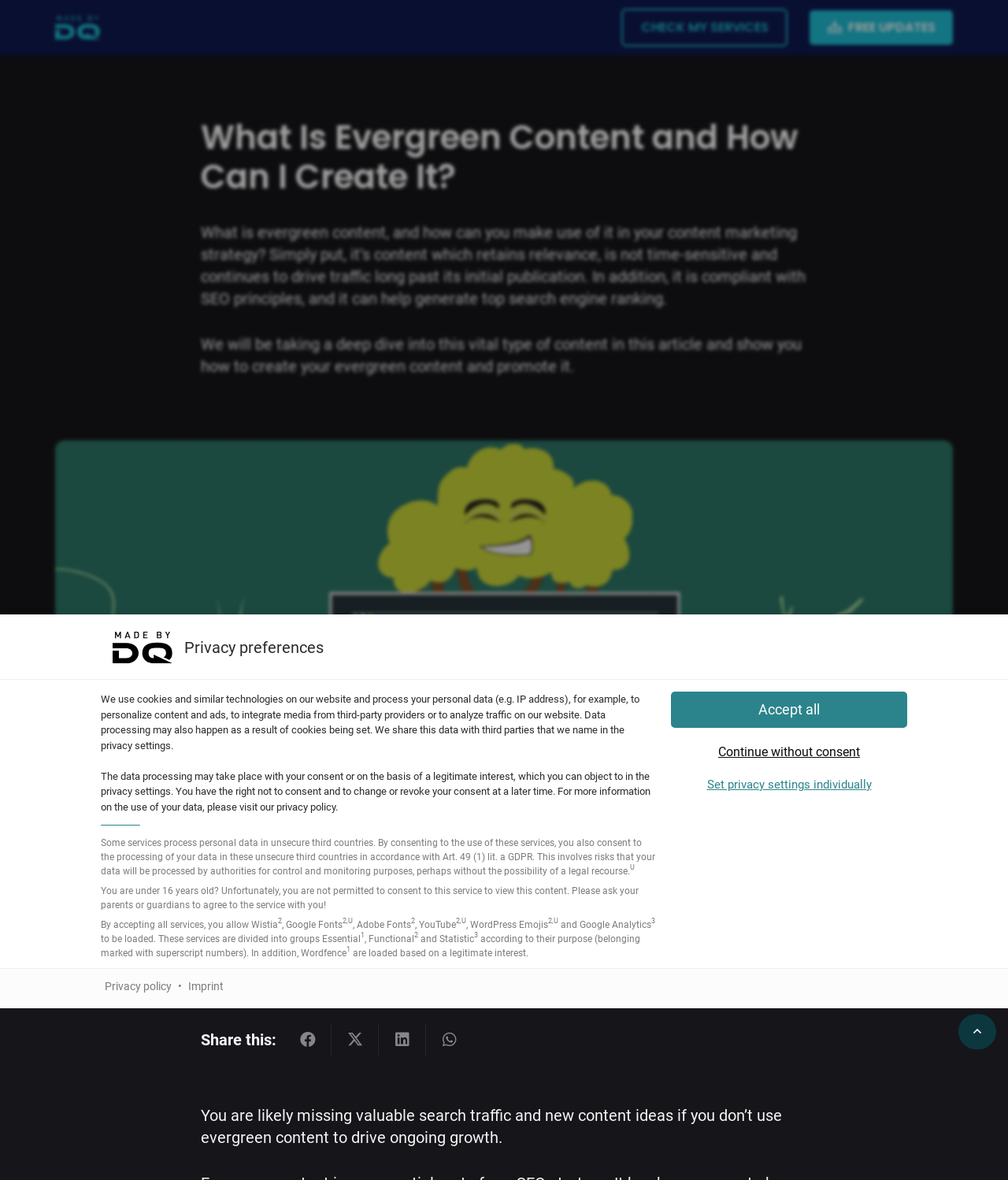Kindly determine the bounding box coordinates for the area that needs to be clicked to execute this instruction: "Read privacy policy".

[0.274, 0.679, 0.333, 0.689]